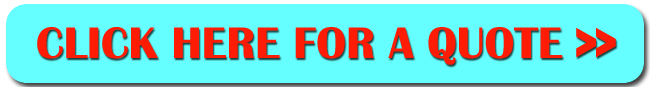Answer the question with a brief word or phrase:
What is the context of the webpage?

Coving services in the UK